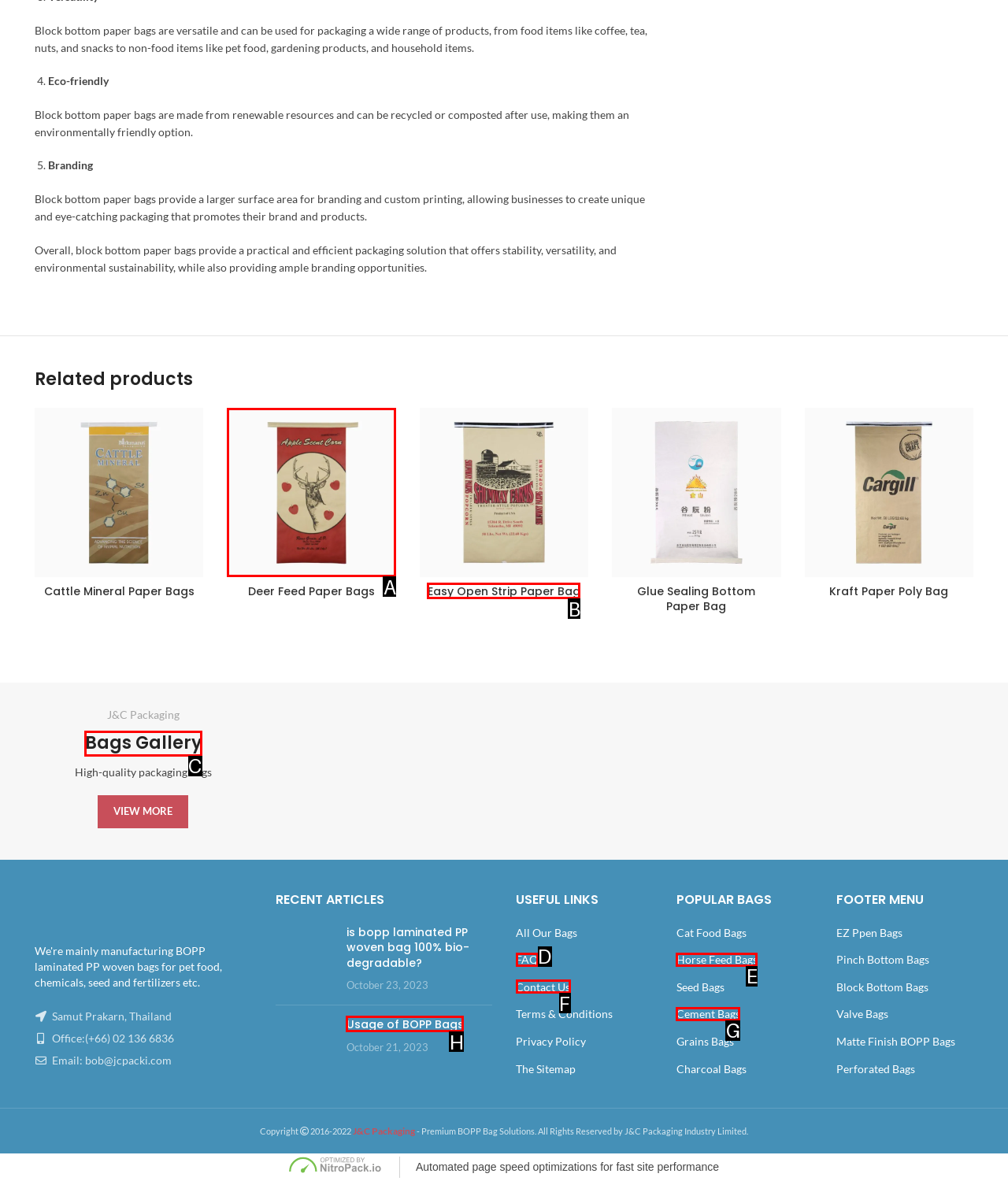Which choice should you pick to execute the task: View 'Bags Gallery'
Respond with the letter associated with the correct option only.

C